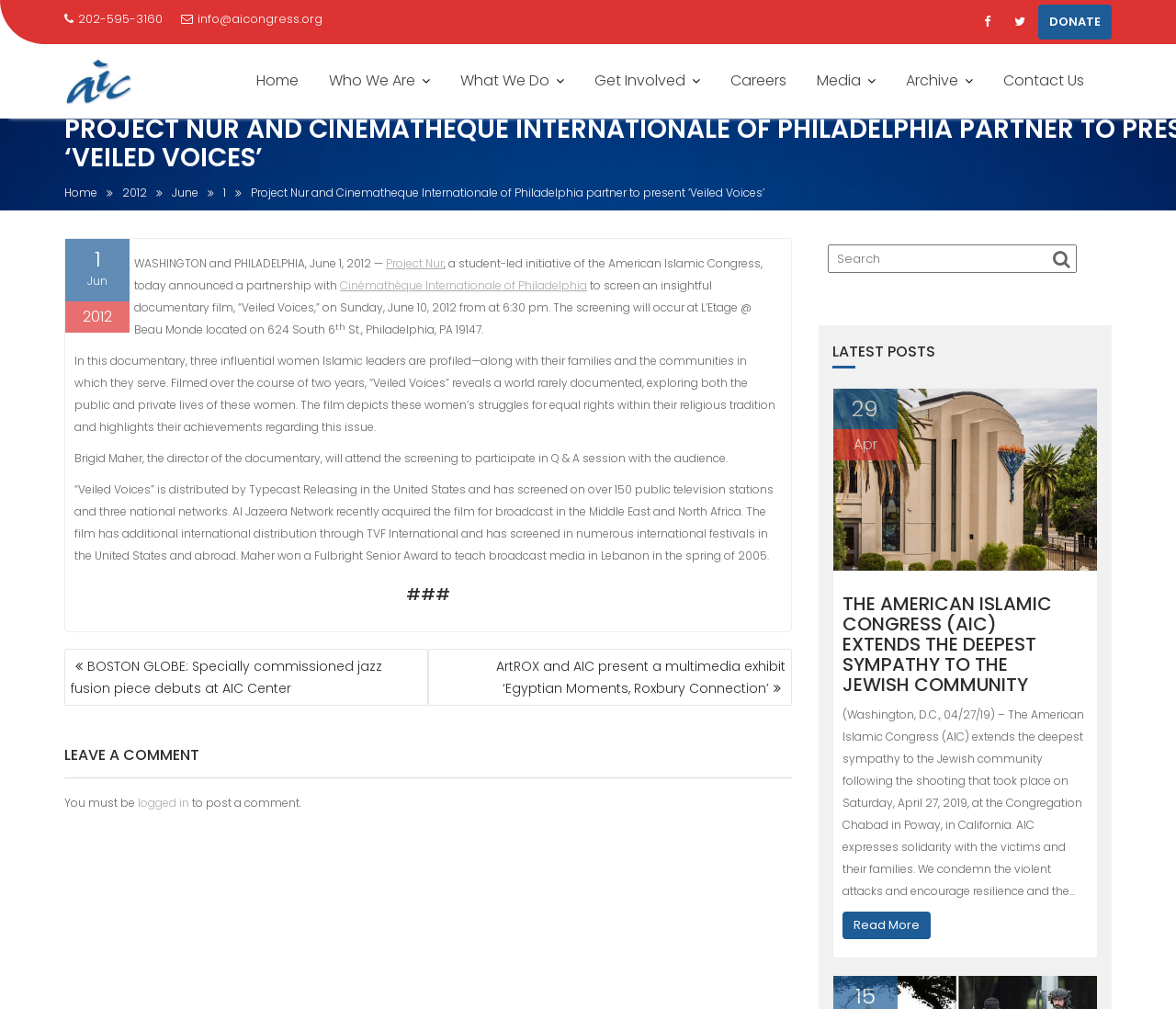Please identify the bounding box coordinates of the element's region that I should click in order to complete the following instruction: "Click the 'DONATE' button". The bounding box coordinates consist of four float numbers between 0 and 1, i.e., [left, top, right, bottom].

[0.883, 0.005, 0.945, 0.039]